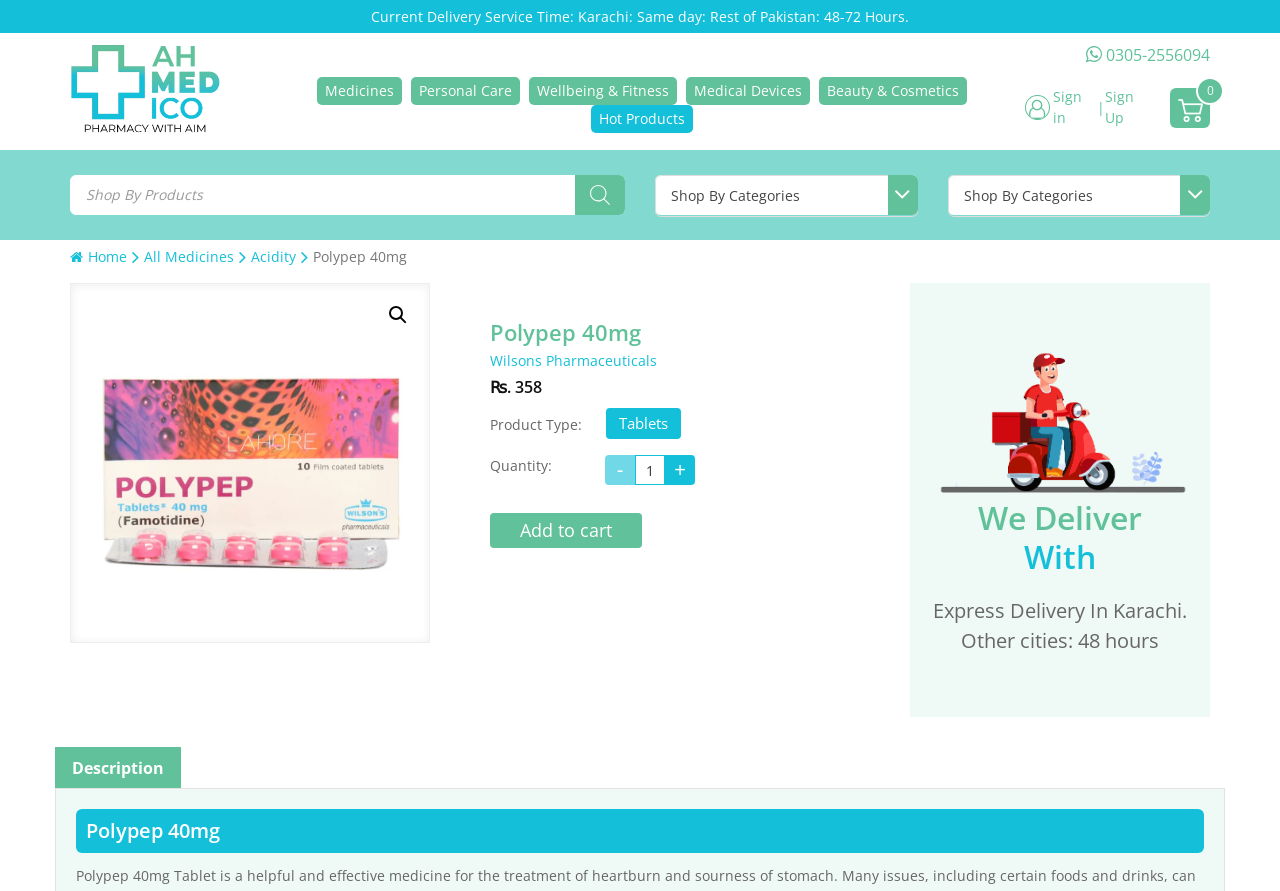What is the minimum quantity of Polypep 40mg that can be ordered?
Answer the question with a detailed explanation, including all necessary information.

I found this information in the spinbutton element, which allows the user to select the quantity of the product, and the minimum value is 1.